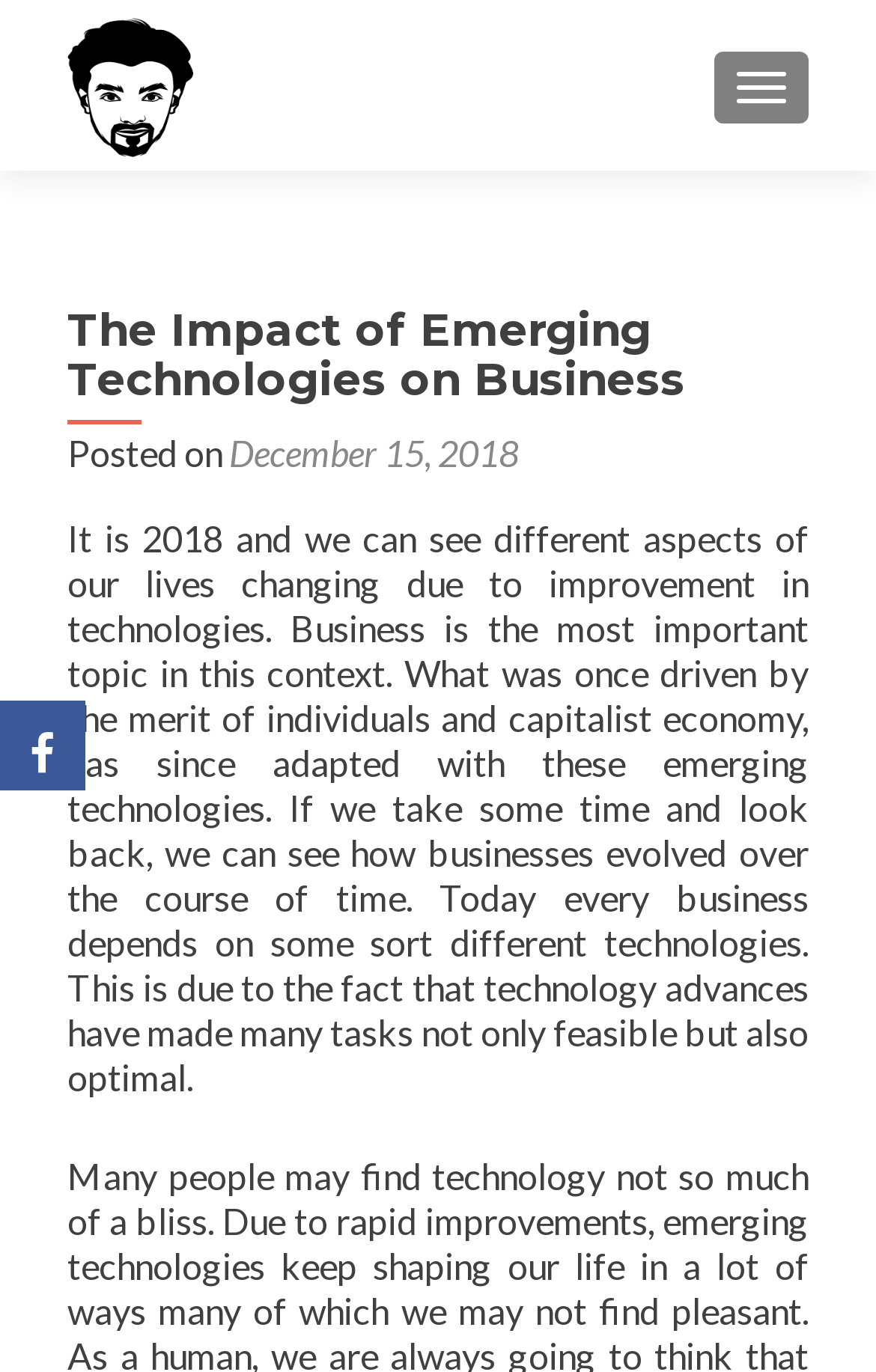What is the main heading displayed on the webpage? Please provide the text.

The Impact of Emerging Technologies on Business